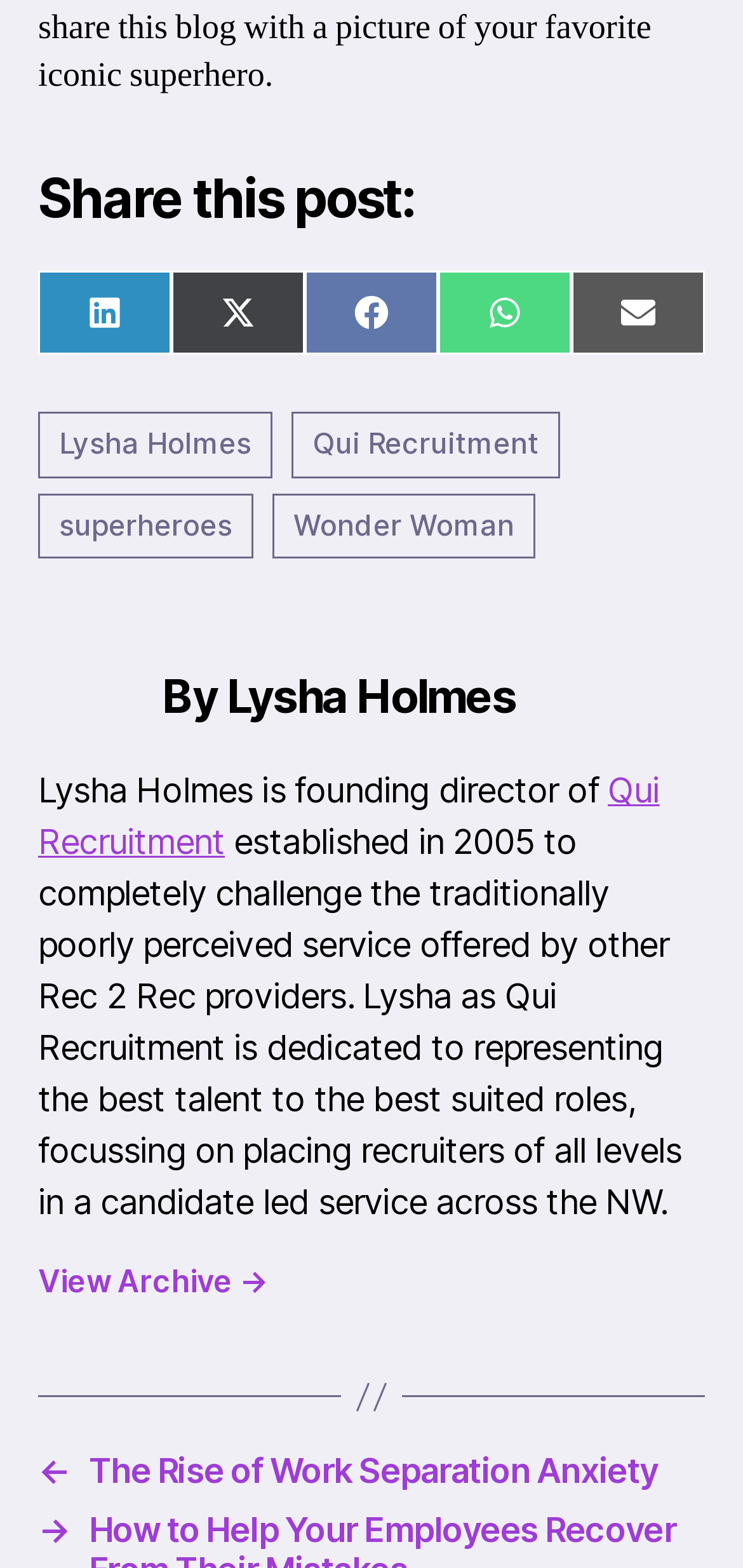How many social media platforms can you share this post on? Using the information from the screenshot, answer with a single word or phrase.

5